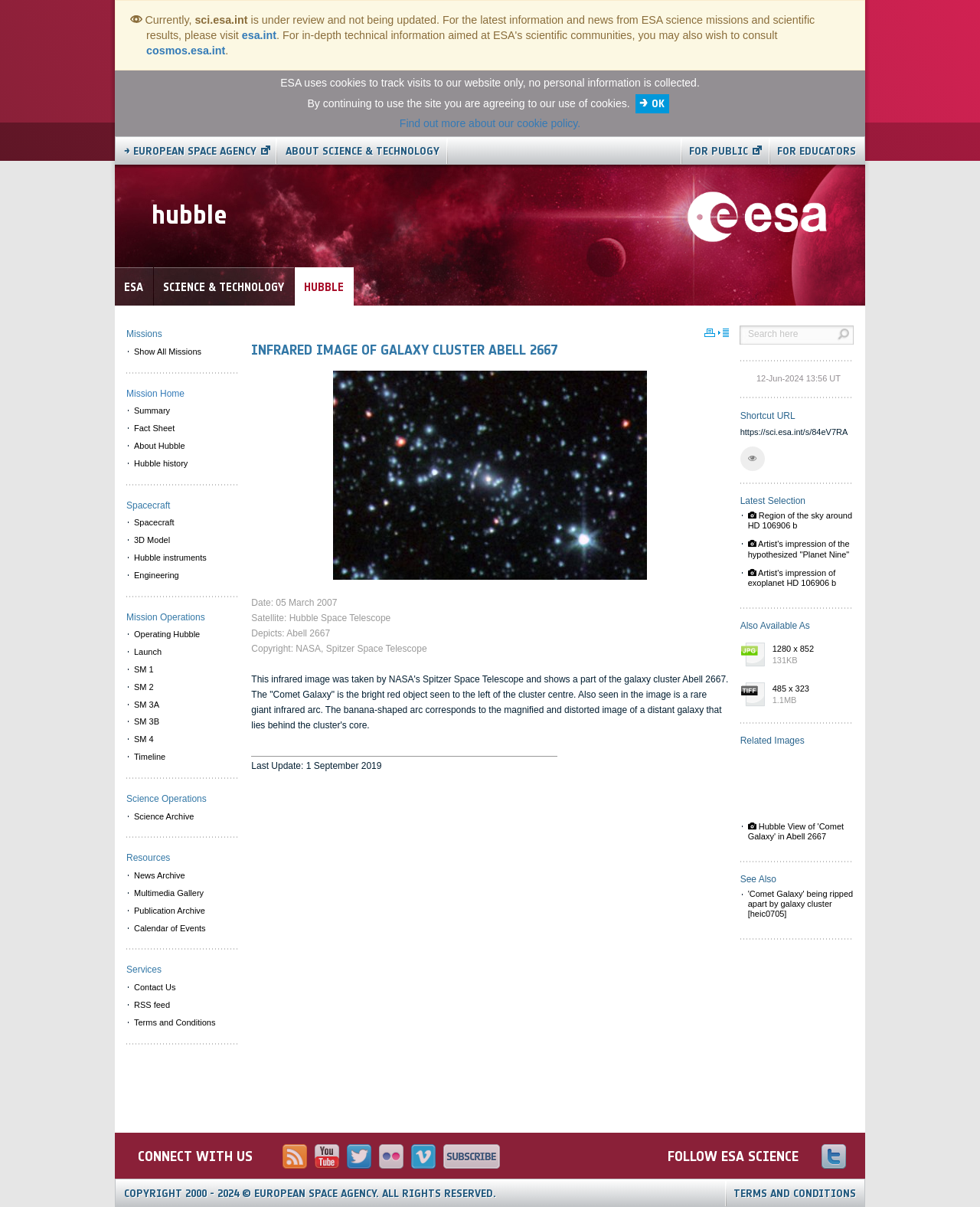What is the name of the space telescope that took the image? Using the information from the screenshot, answer with a single word or phrase.

Spitzer Space Telescope